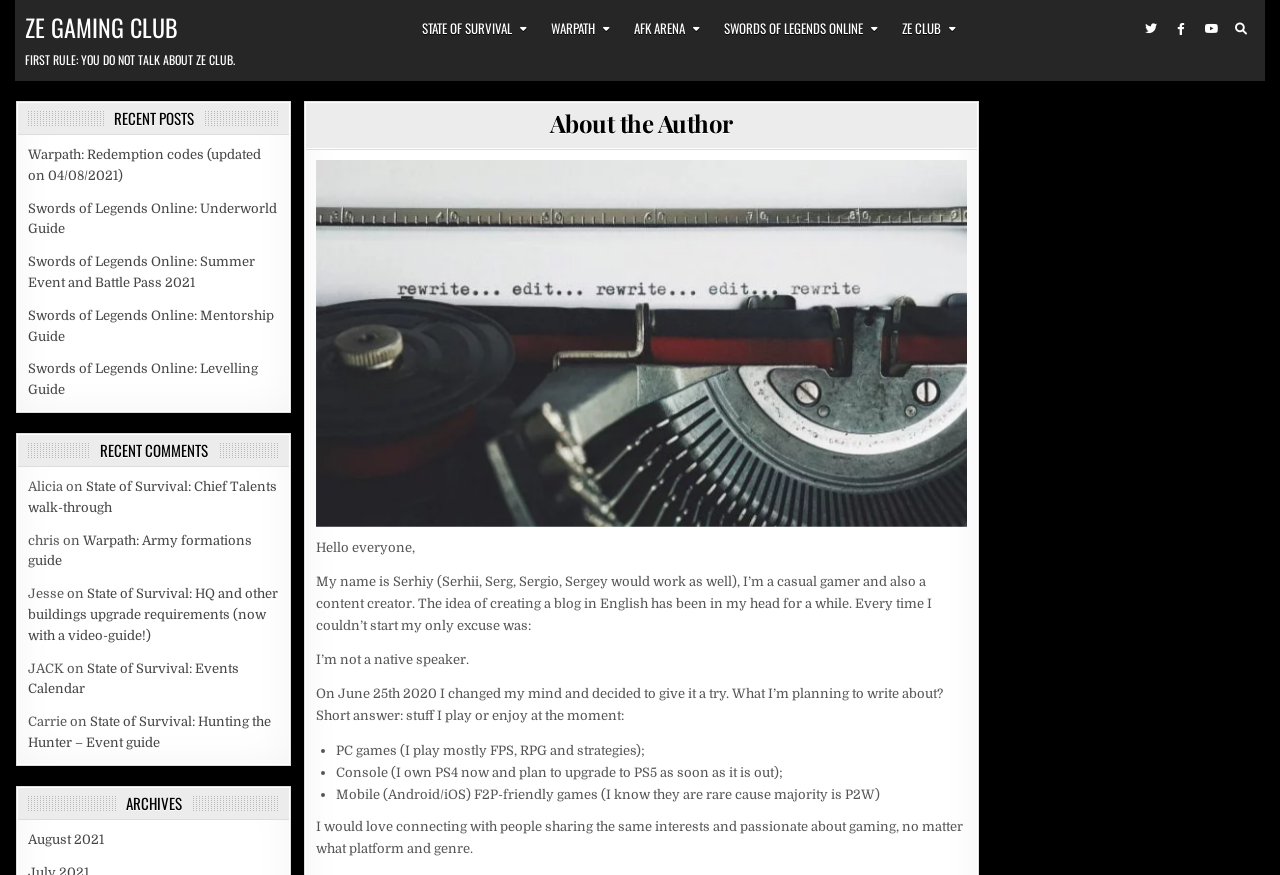Analyze the image and answer the question with as much detail as possible: 
What is the title of the first recent post?

The title of the first recent post is mentioned in the 'Recent Posts' section, where it says 'Warpath: Redemption codes (updated on 04/08/2021)'.